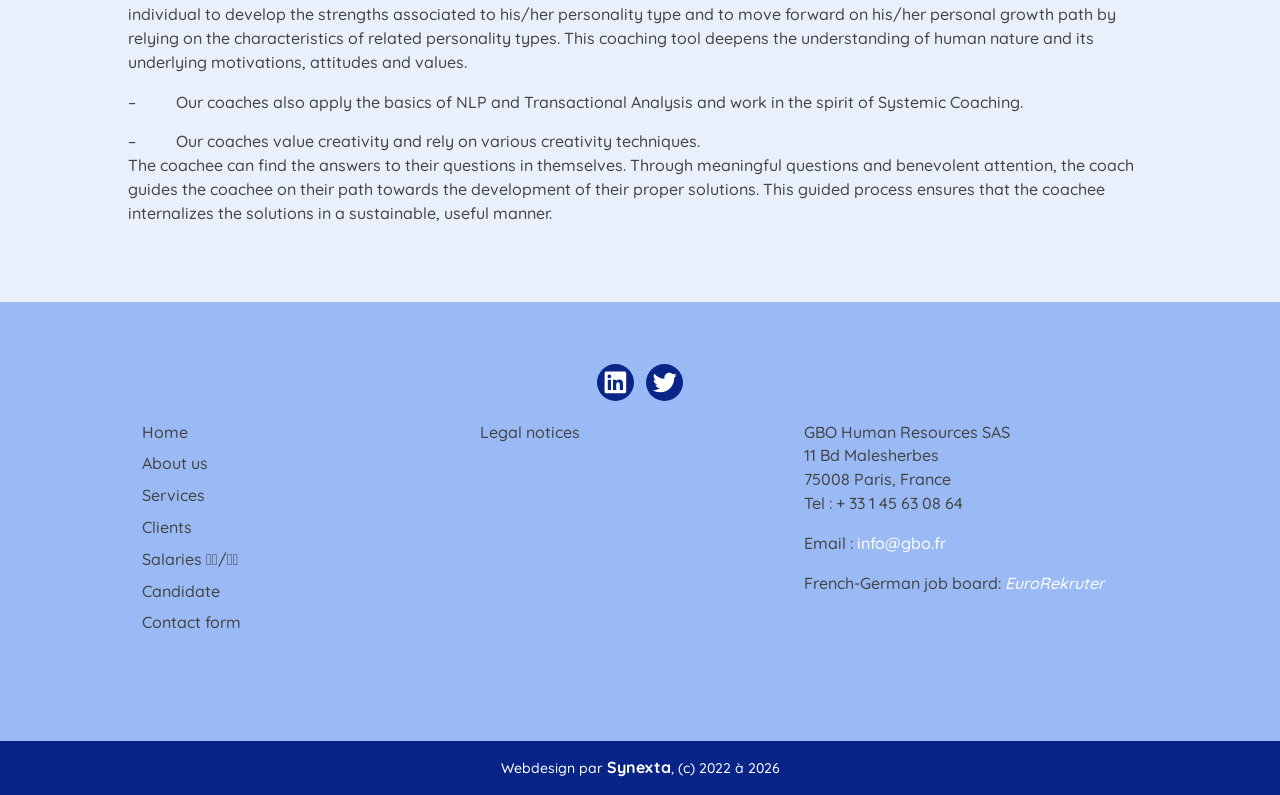Locate the bounding box coordinates of the clickable part needed for the task: "Send an email to info@gbo.fr".

[0.669, 0.67, 0.739, 0.695]